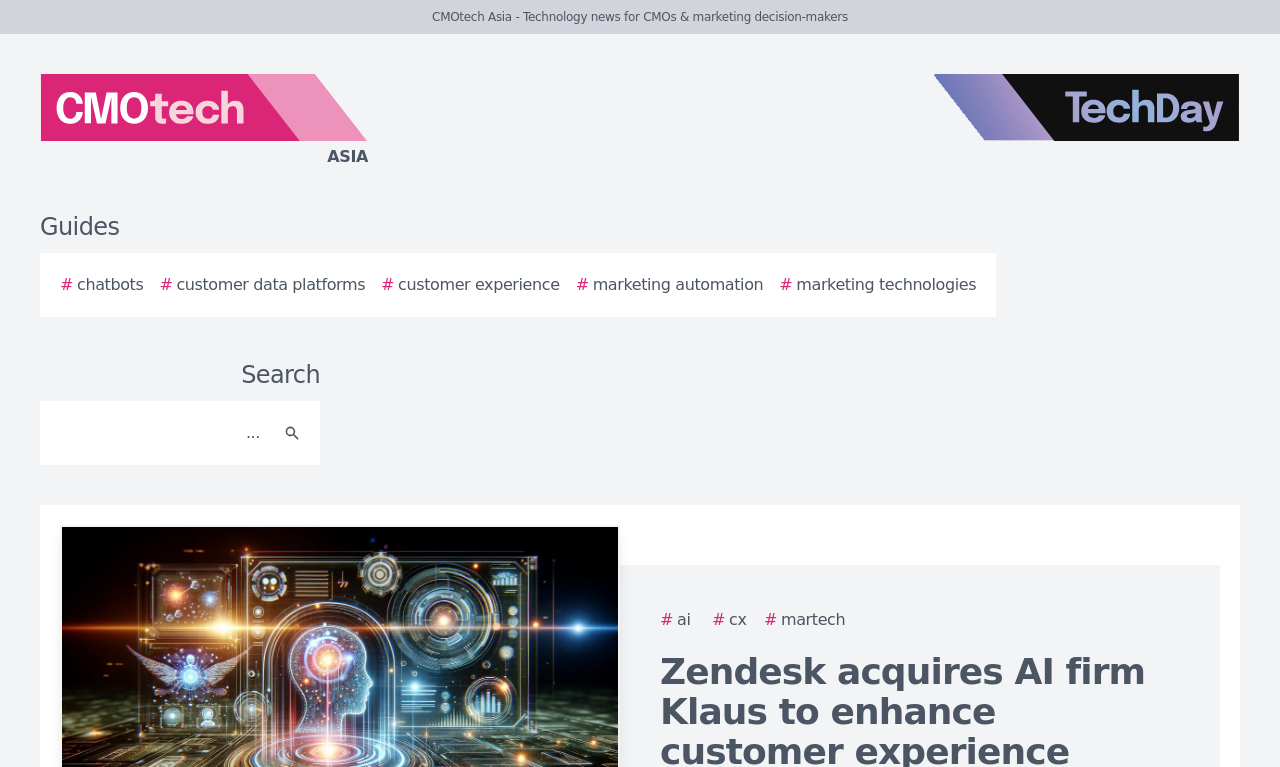Based on the element description "Novel coronavirus (COVID-19) series", predict the bounding box coordinates of the UI element.

None